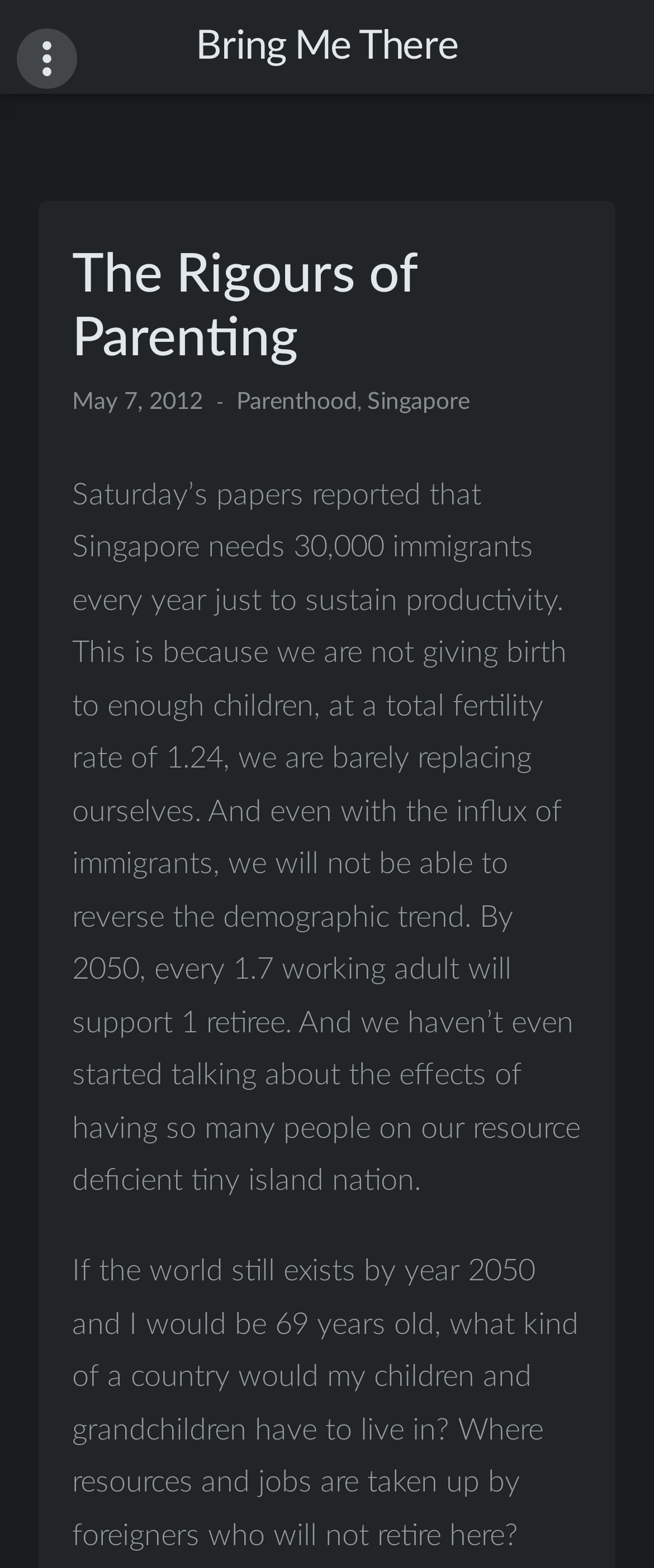Please determine the bounding box coordinates for the UI element described as: "Parenthood".

[0.361, 0.249, 0.546, 0.264]